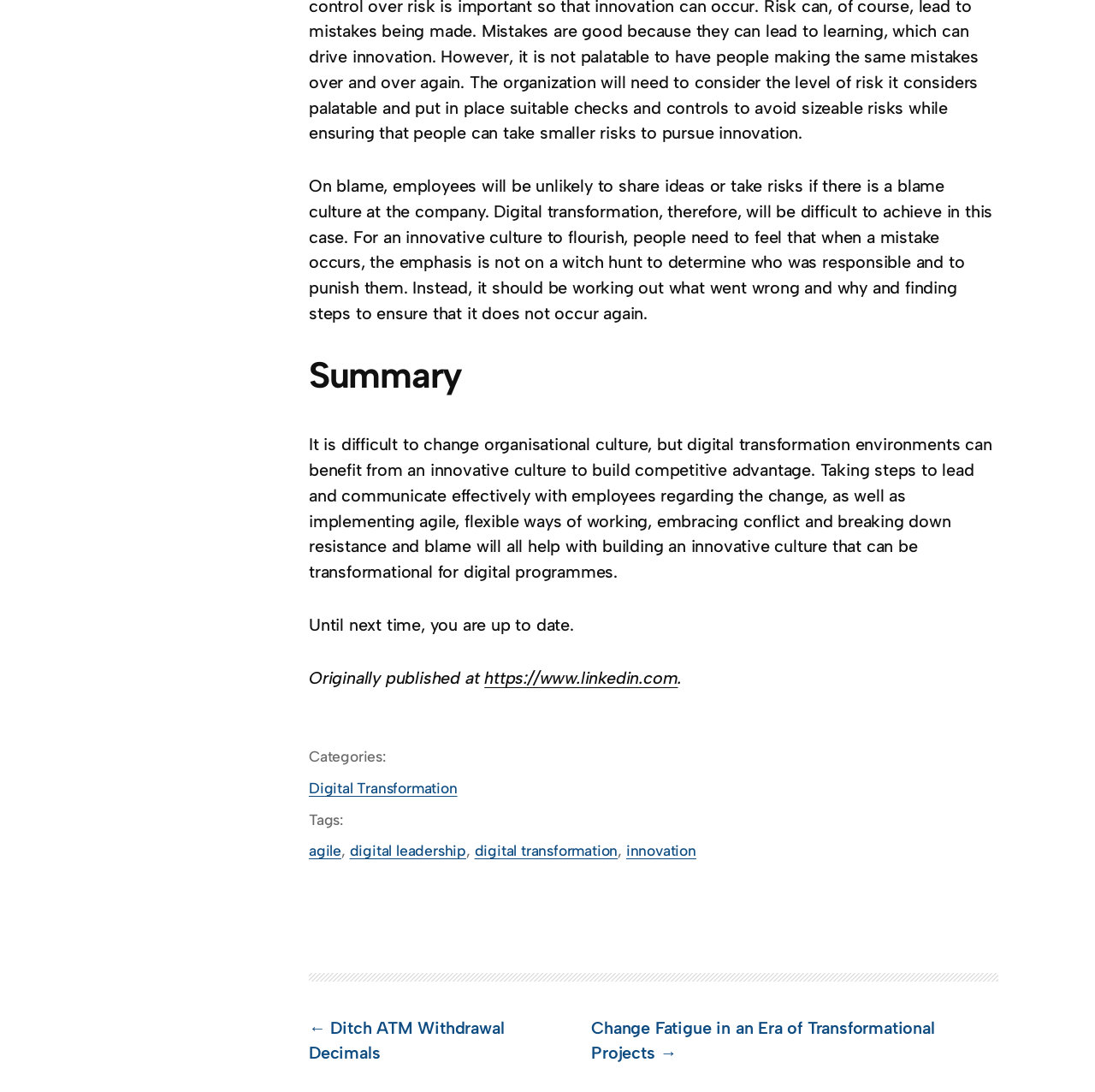Identify the bounding box coordinates of the clickable section necessary to follow the following instruction: "view the digital transformation category". The coordinates should be presented as four float numbers from 0 to 1, i.e., [left, top, right, bottom].

[0.282, 0.713, 0.418, 0.73]